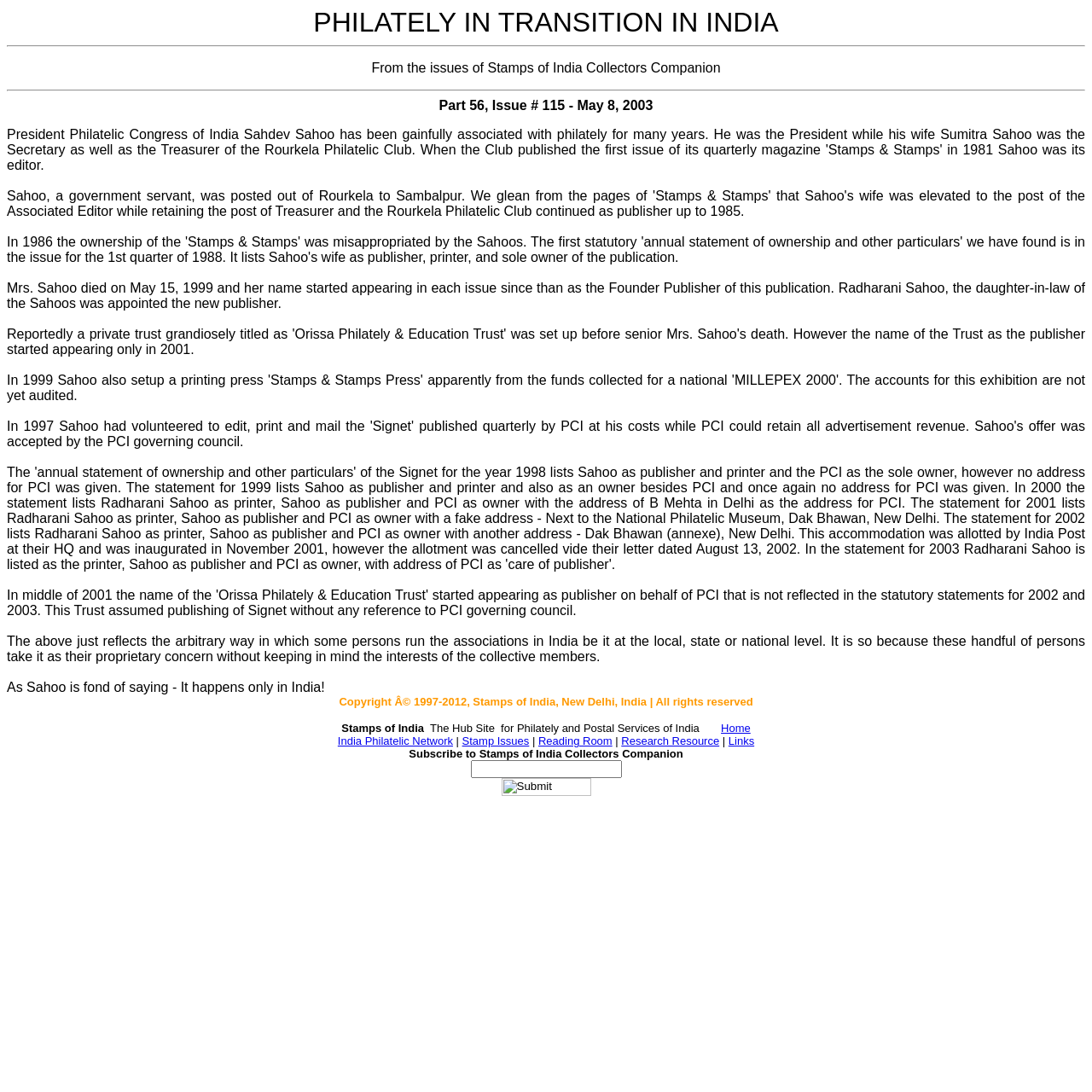Answer briefly with one word or phrase:
What is the address of PCI given in the statement for 2000?

B Mehta in Delhi